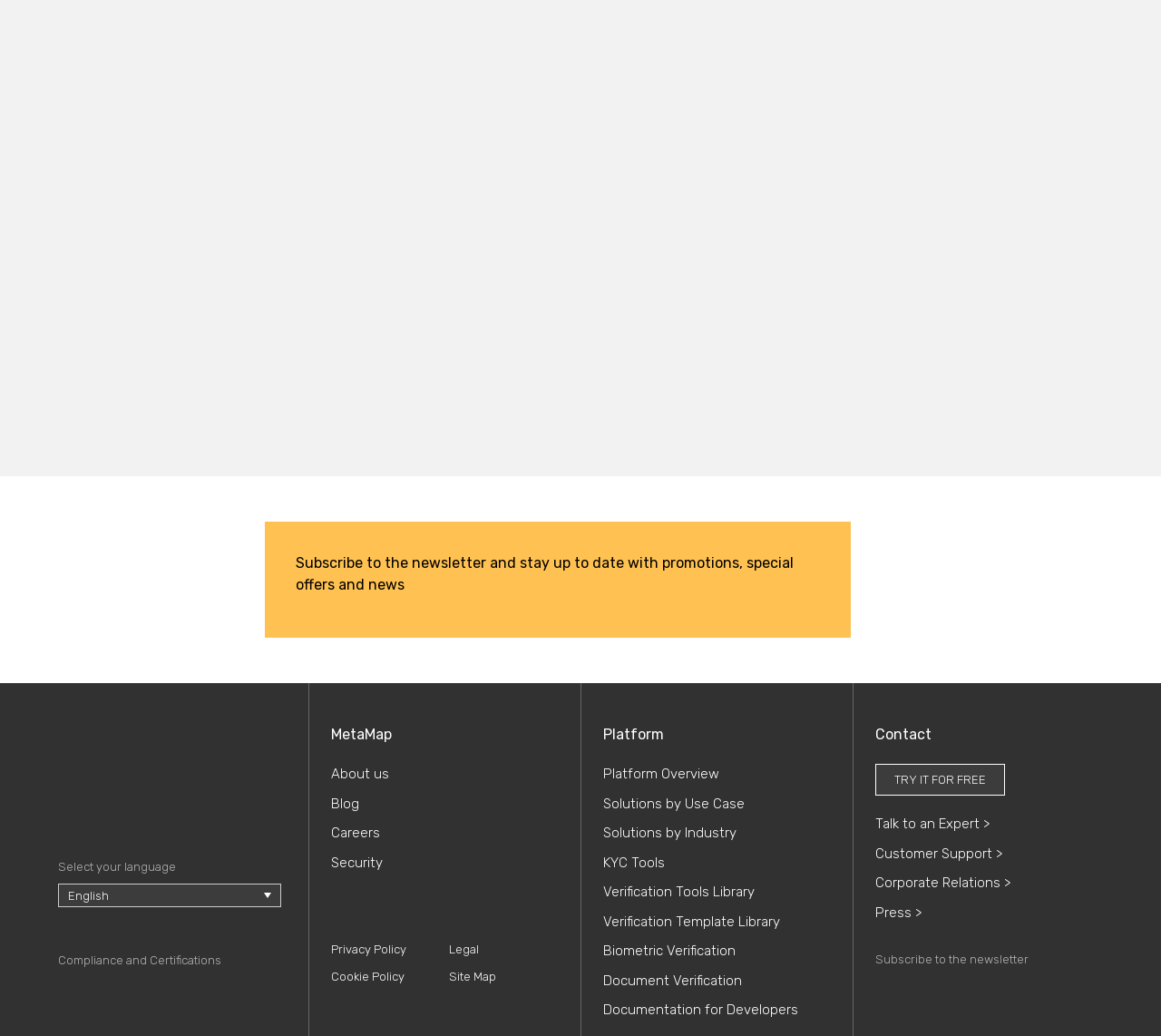What is the purpose of the newsletter?
Look at the image and answer the question using a single word or phrase.

Stay up to date with promotions, special offers and news